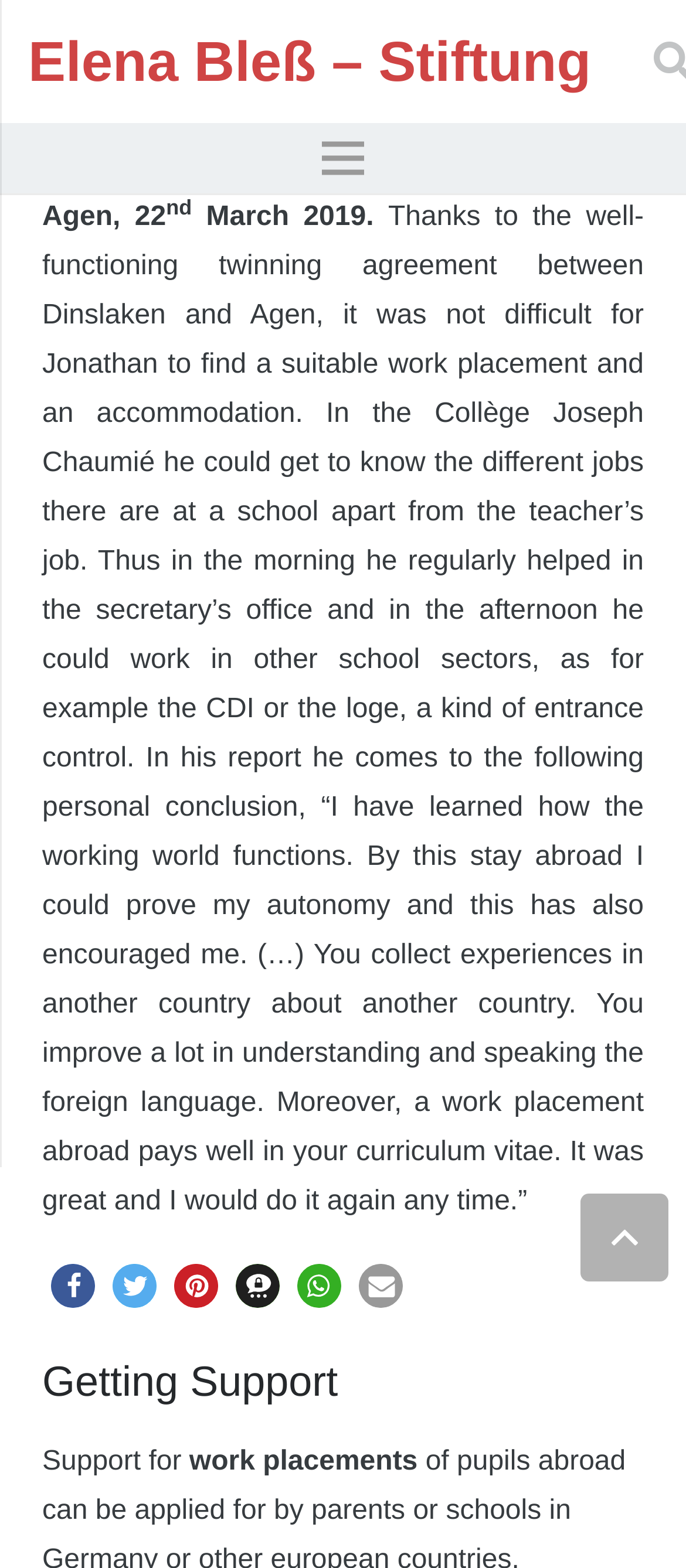What is the name of the foundation?
Give a one-word or short-phrase answer derived from the screenshot.

Elena Bleß-Stiftung